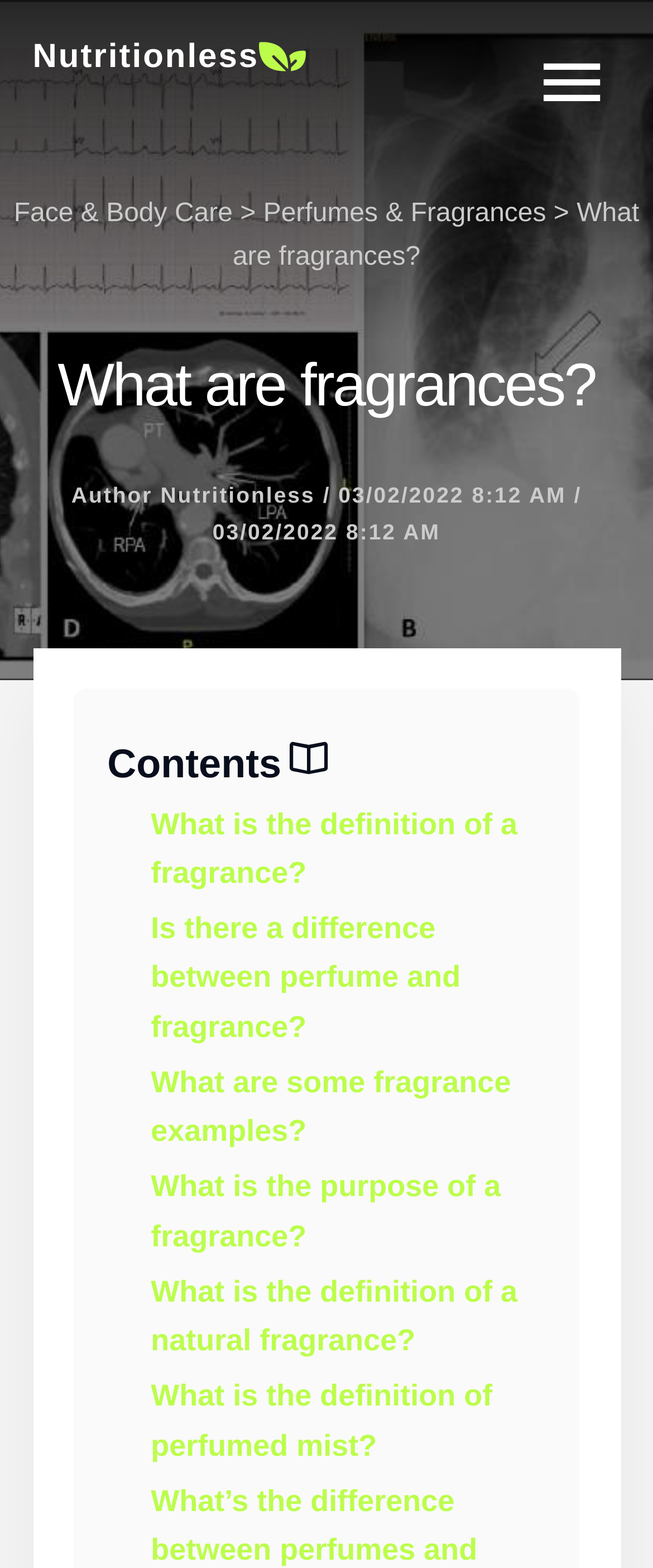Explain the features and main sections of the webpage comprehensively.

This webpage is about fragrances, with a main heading "What are fragrances?" at the top center of the page. Below the heading, there is a section with the author's name, "Nutritionless", and the date and time of publication, "03/02/2022 8:12 AM". 

On the top left, there is a link "Nutritionless" with an icon, and on the top right, there is a button with an icon. Below these elements, there are three links in a row: "Face & Body Care", "Perfumes & Fragrances", and another "What are fragrances?".

The main content of the page is divided into sections, with a "Contents" heading in the middle left. Below the "Contents" heading, there are five links to different sections, including "What is the definition of a fragrance?", "Is there a difference between perfume and fragrance?", "What are some fragrance examples?", "What is the purpose of a fragrance?", and "What is the definition of a natural fragrance?", and "What is the definition of perfumed mist?". These links are arranged vertically, one below the other, and take up most of the page.